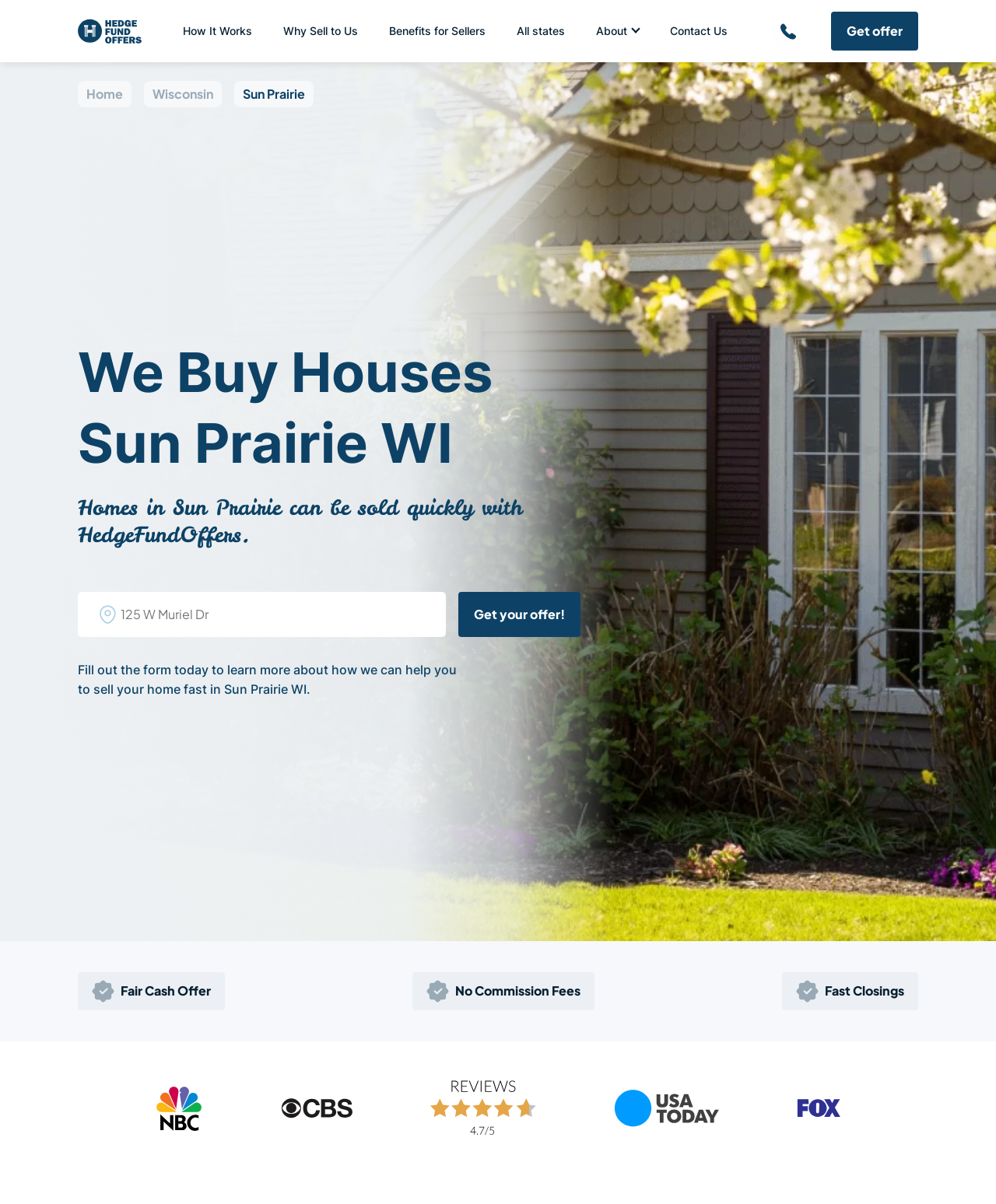Answer this question in one word or a short phrase: What is the purpose of the form on the webpage?

To get a cash offer